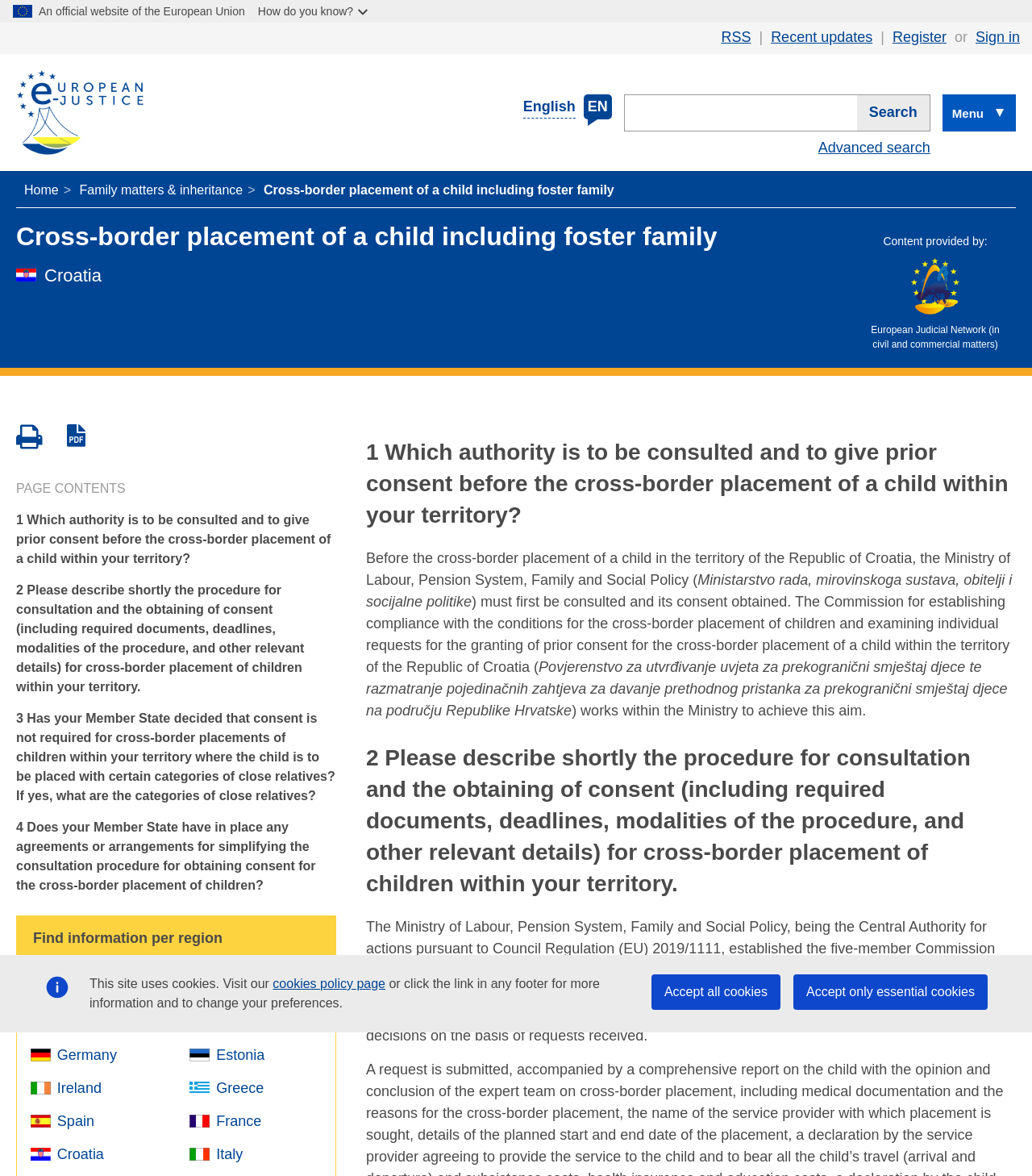What is the name of the ministry that must be consulted before the cross-border placement of a child in Croatia?
Answer the question with just one word or phrase using the image.

Ministry of Labour, Pension System, Family and Social Policy